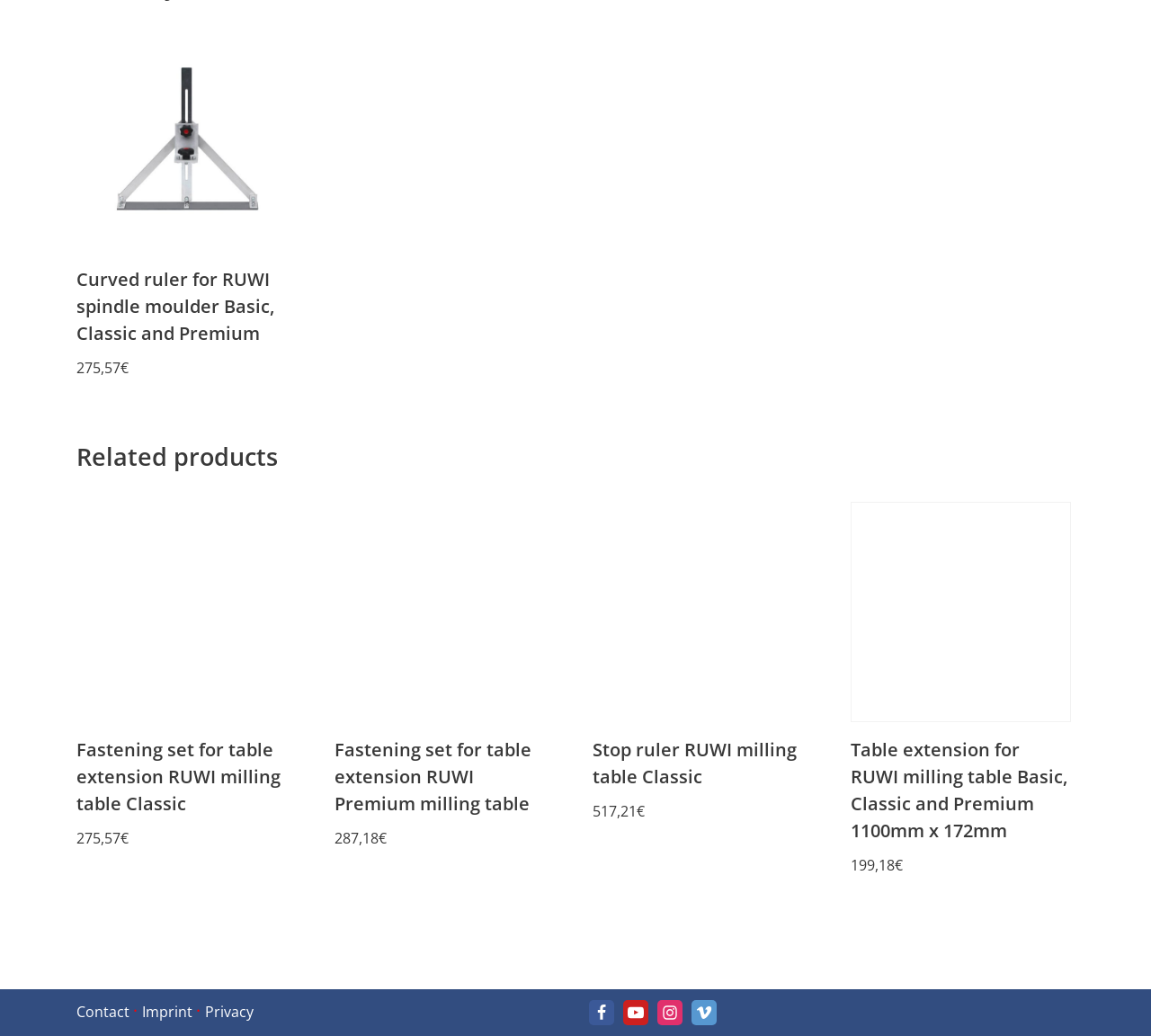Kindly determine the bounding box coordinates for the clickable area to achieve the given instruction: "View Curved ruler for RUWI spindle moulder Basic, Classic and Premium".

[0.066, 0.031, 0.258, 0.368]